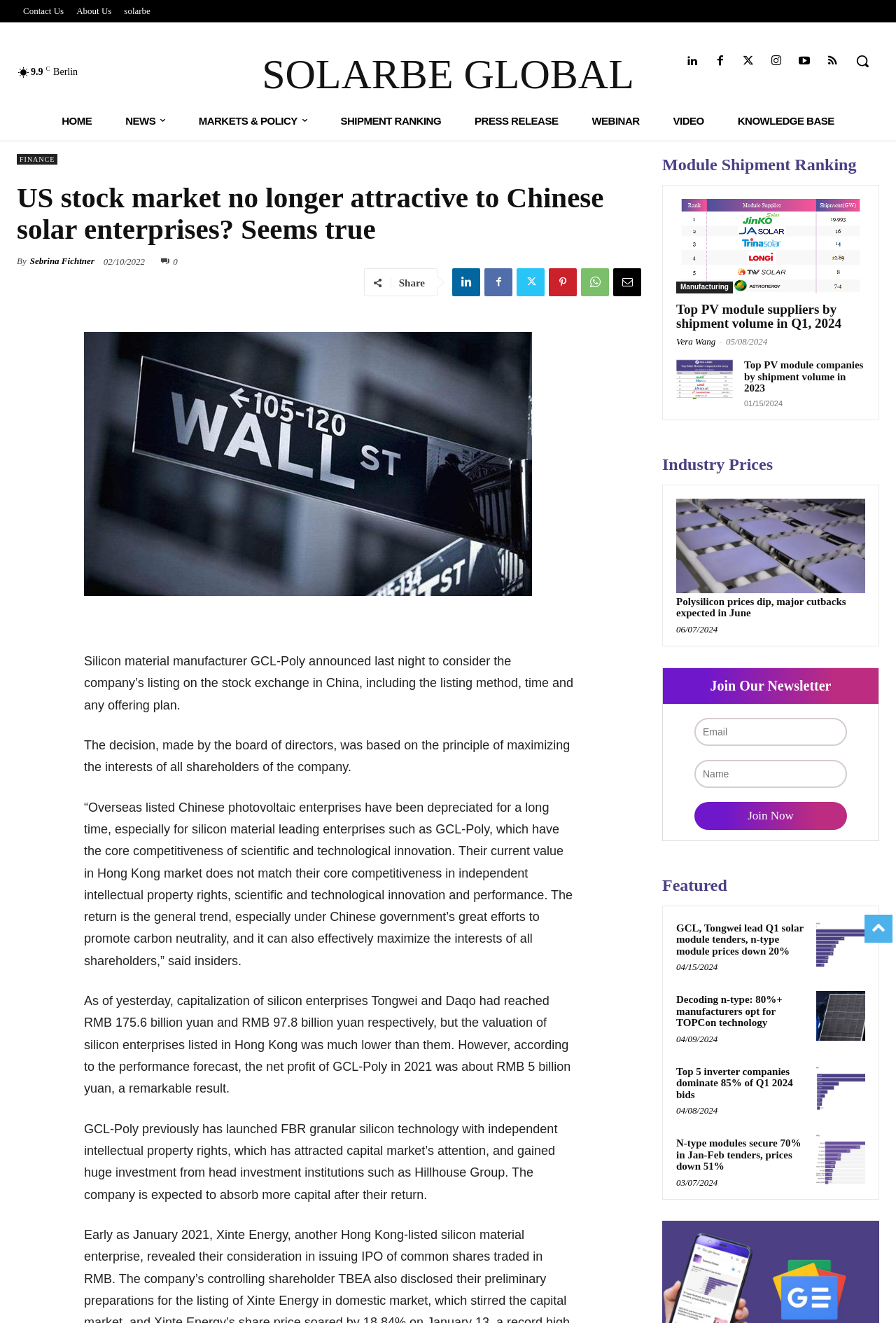Offer a thorough description of the webpage.

This webpage appears to be a news article or blog post from a website focused on the solar energy industry. At the top of the page, there is a navigation menu with links to various sections, including "HOME", "NEWS", "MARKETS & POLICY", "SHIPMENT RANKING", "PRESS RELEASE", "WEBINAR", "VIDEO", and "KNOWLEDGE BASE". 

Below the navigation menu, there is a heading that reads "US stock market no longer attractive to Chinese solar enterprises? Seems true" followed by a brief summary of the article and the author's name, "Sebrina Fichtner". 

The main content of the article is divided into several sections, each discussing a different aspect of the solar energy industry. The first section appears to be about a silicon material manufacturer, GCL-Poly, considering listing on the stock exchange in China. The section includes several paragraphs of text discussing the company's decision and its potential impact on the industry.

To the right of the main content, there is a sidebar with several links to related articles, including "Module Shipment Ranking", "Top PV module suppliers by shipment volume in Q1, 2024", and "Industry Prices". 

Further down the page, there are additional sections with headings such as "Featured" and "Top 5 inverter companies dominate 85% of Q1 2024 bids". These sections appear to be summaries of other news articles or blog posts, with links to the full articles.

At the bottom of the page, there is a section with a heading "Join Our Newsletter" and a form to enter an email address and name to subscribe to the newsletter.